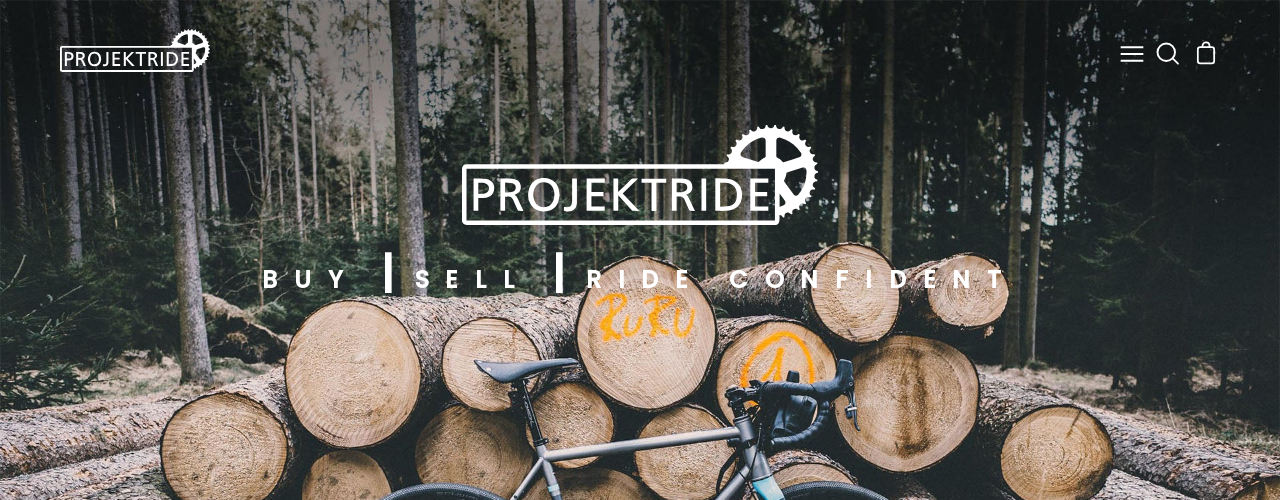What is the object resting against the stack of logs?
Answer the question in a detailed and comprehensive manner.

In the foreground of the image, a sleek bicycle is resting against a stack of freshly cut logs, symbolizing adventure and a connection to nature.